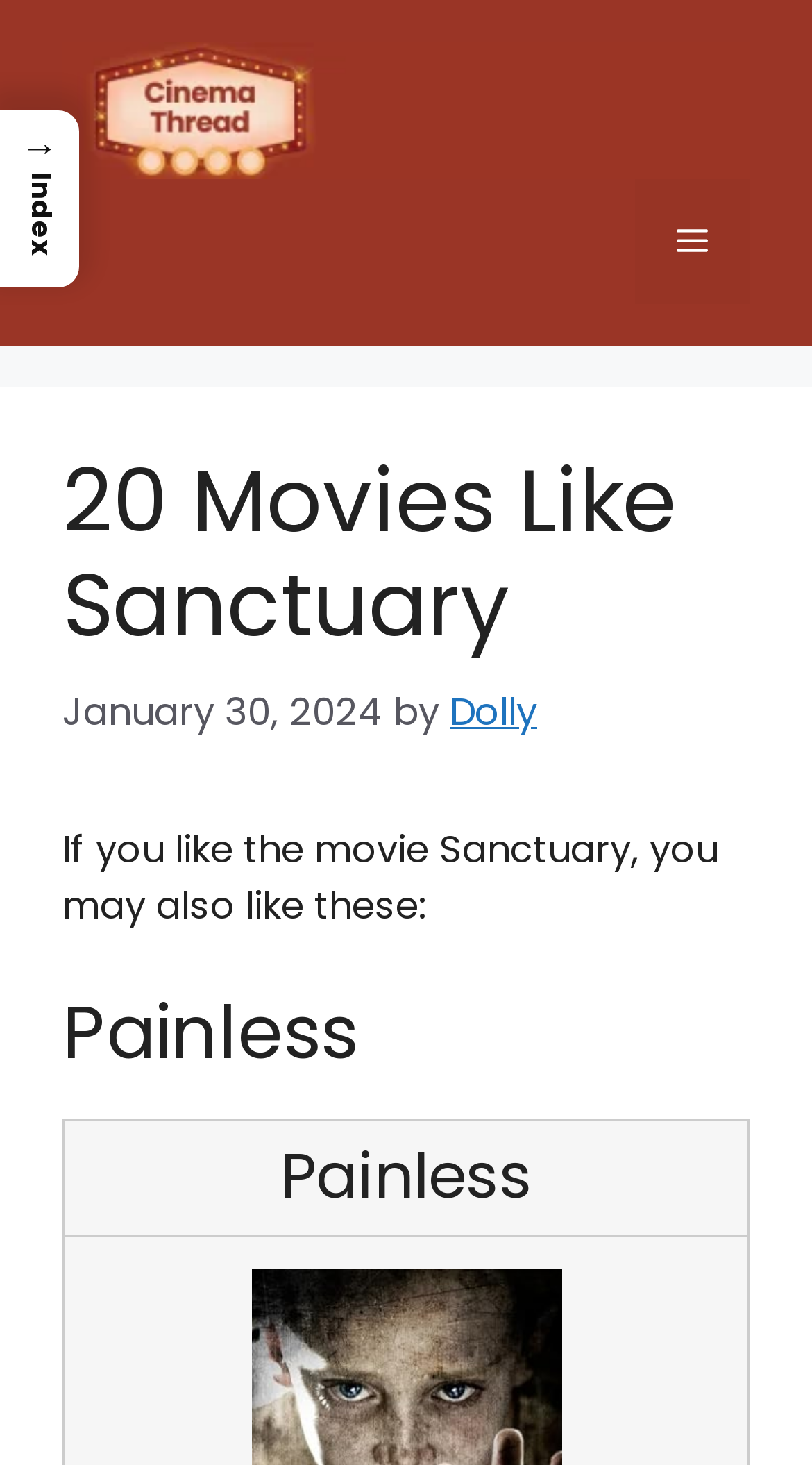Locate the bounding box of the UI element described in the following text: "→ Index".

[0.0, 0.076, 0.098, 0.197]